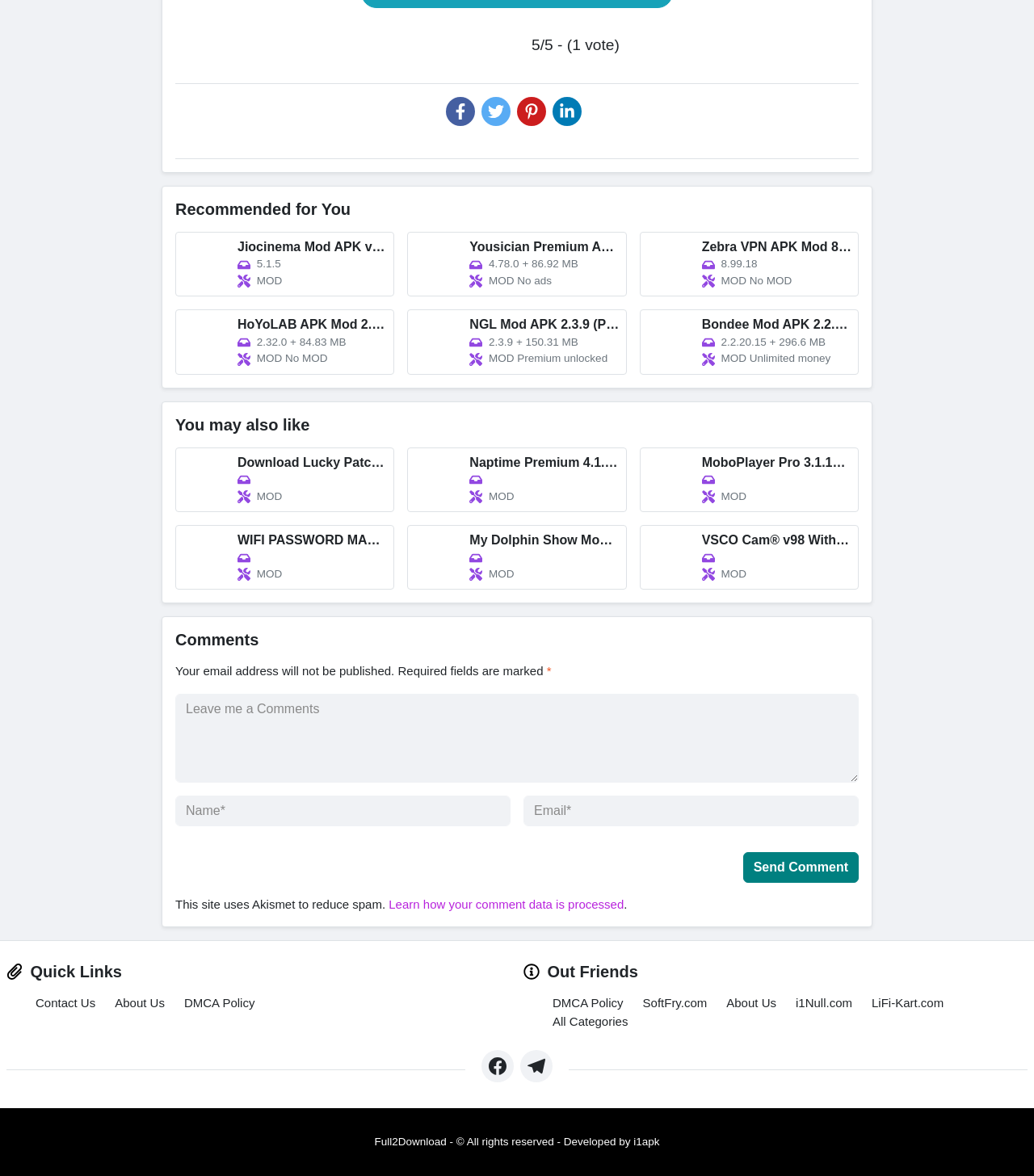Using the format (top-left x, top-left y, bottom-right x, bottom-right y), and given the element description, identify the bounding box coordinates within the screenshot: All Categories

[0.534, 0.862, 0.607, 0.874]